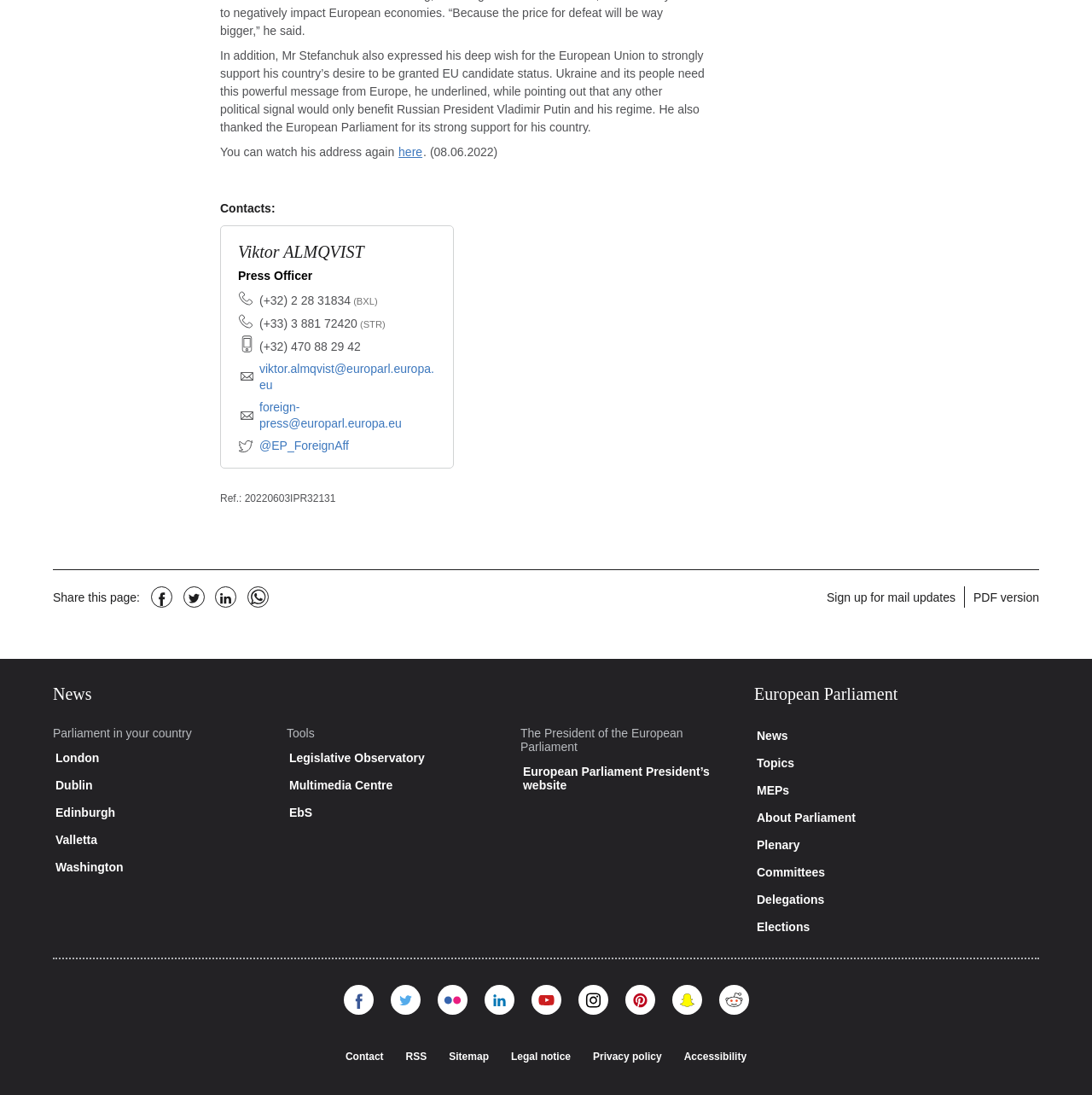Determine the bounding box for the UI element as described: "Twitter account: @EP_ForeignAff". The coordinates should be represented as four float numbers between 0 and 1, formatted as [left, top, right, bottom].

[0.218, 0.4, 0.32, 0.415]